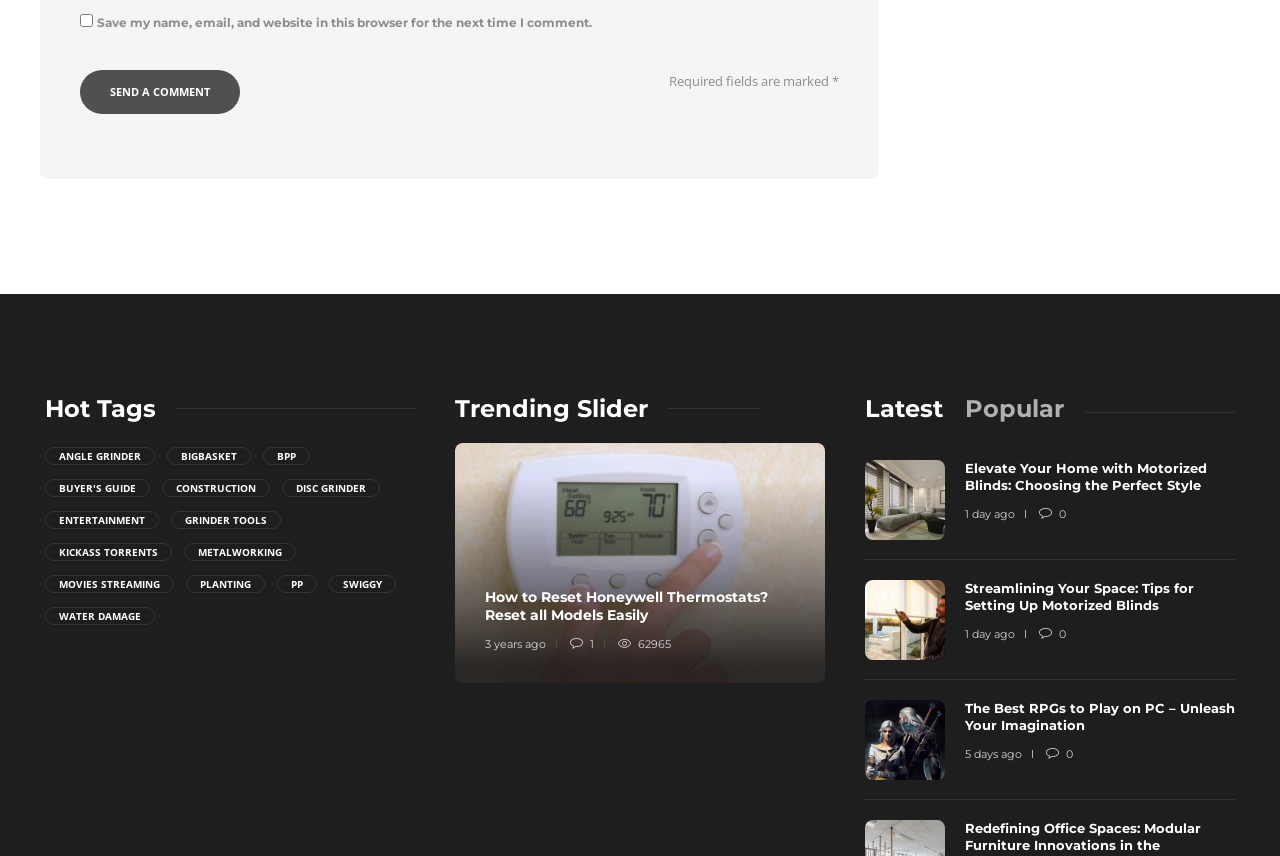Can you pinpoint the bounding box coordinates for the clickable element required for this instruction: "Click the 'How to Reset Honeywell Thermostats? Reset all Models Easily' link"? The coordinates should be four float numbers between 0 and 1, i.e., [left, top, right, bottom].

[0.379, 0.687, 0.621, 0.73]